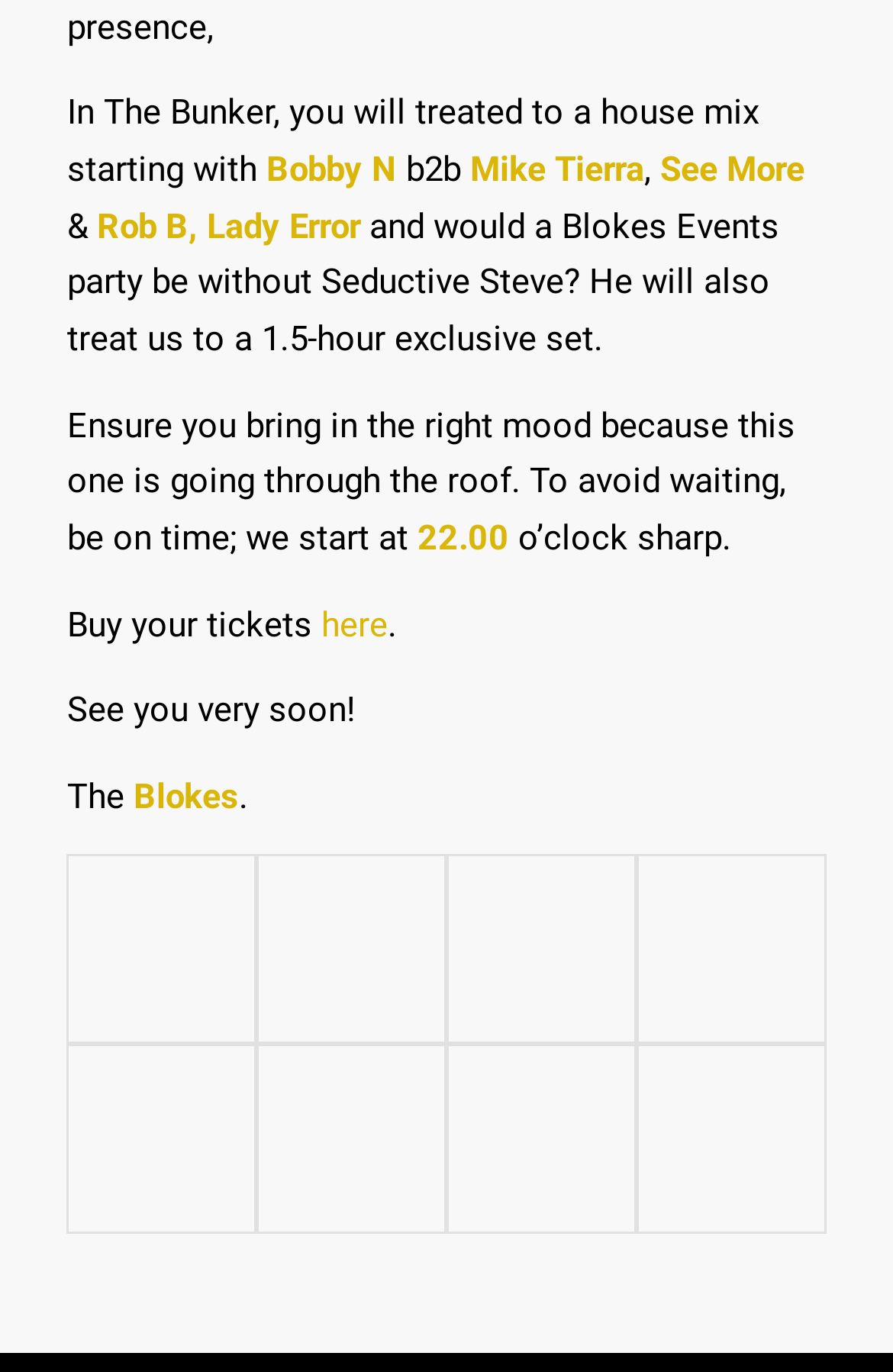Could you highlight the region that needs to be clicked to execute the instruction: "Click on 'Kopie van Kopie van Kopie van Kopie van Kopie van Kopie van Kopie van Kopie van Kopie van MOtionz (Instagram Story) (1080 x 1080 px)'"?

[0.712, 0.761, 0.925, 0.899]